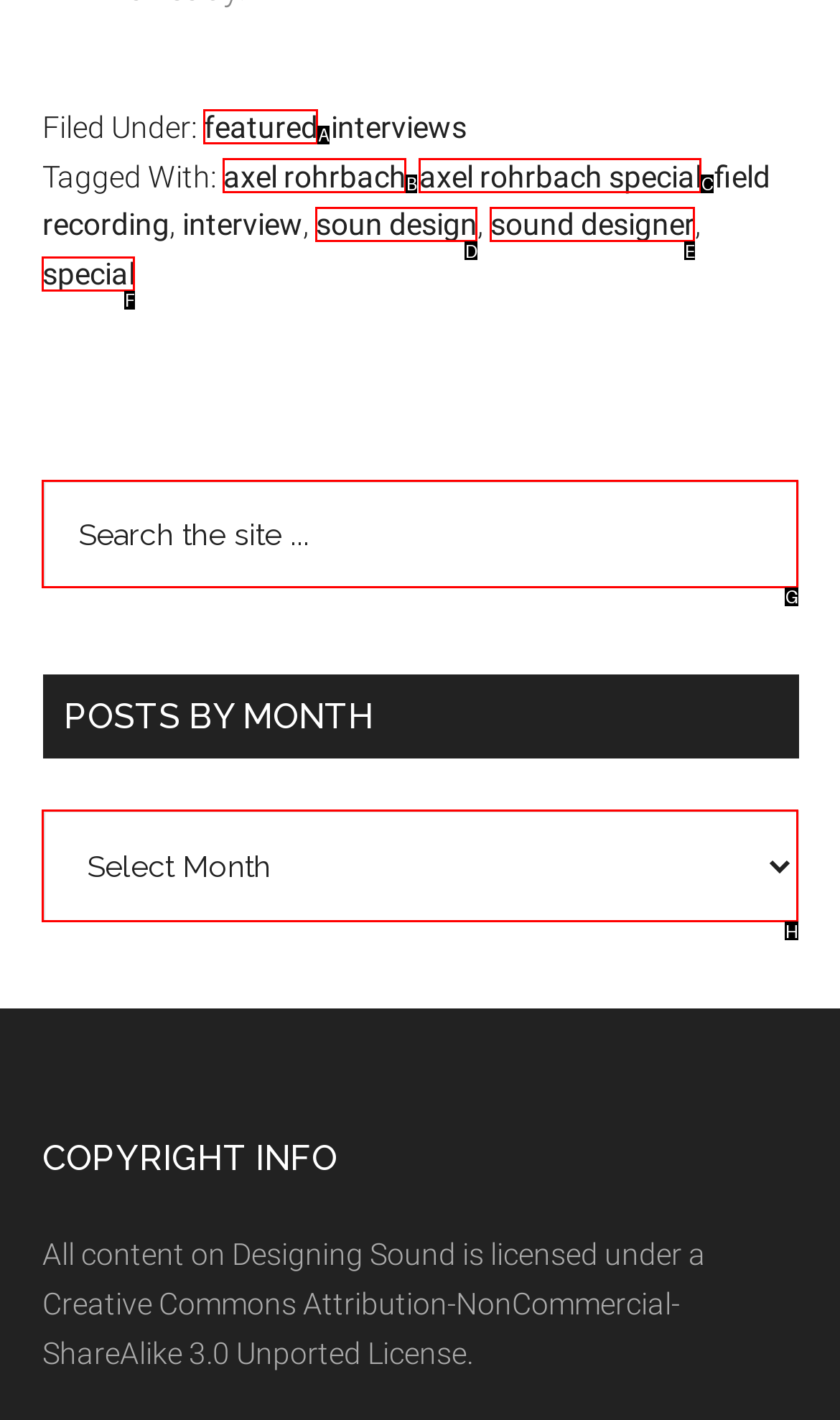Identify the letter of the UI element that corresponds to: featured
Respond with the letter of the option directly.

A